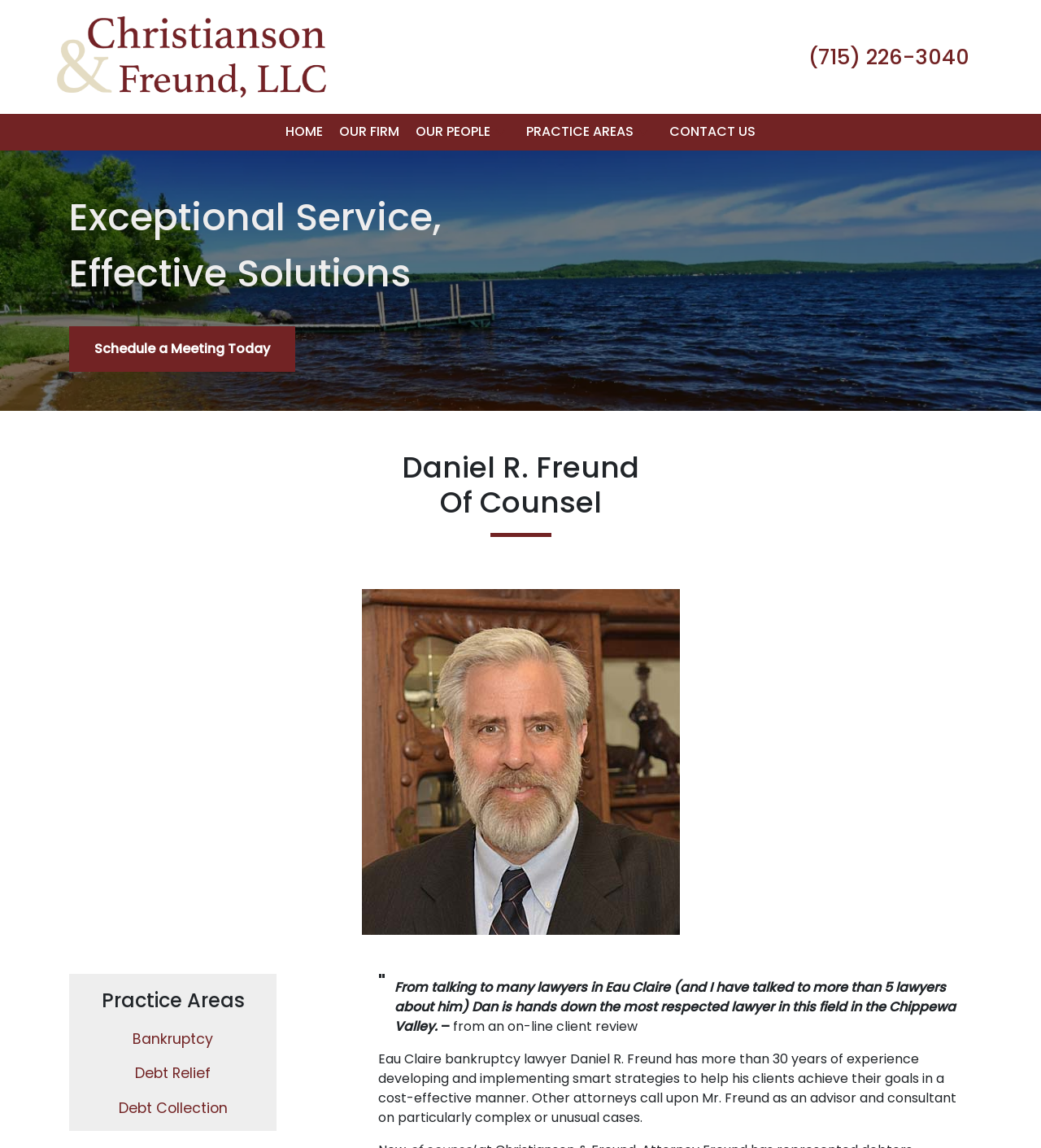Find the bounding box coordinates of the element to click in order to complete the given instruction: "Click on the 'About Joseph Smith' link."

None